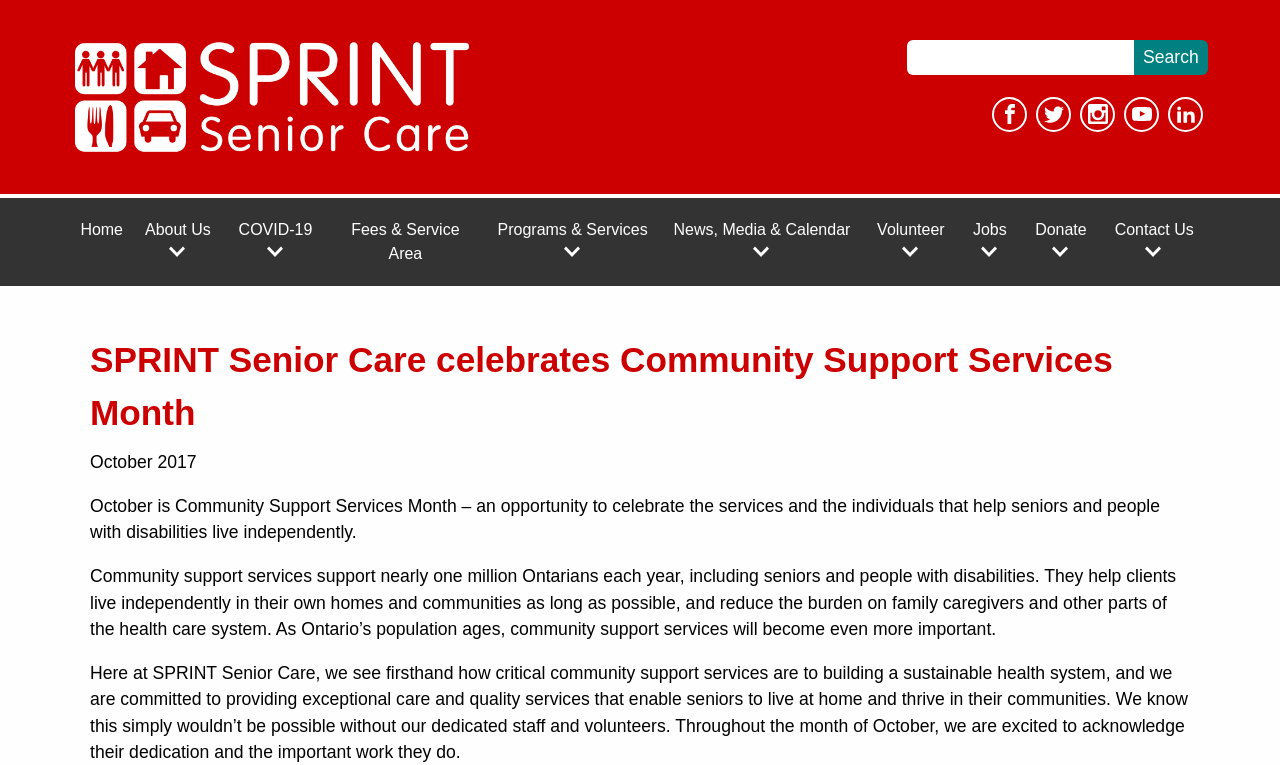Locate the bounding box of the UI element described in the following text: "Contact Us".

[0.86, 0.259, 0.943, 0.374]